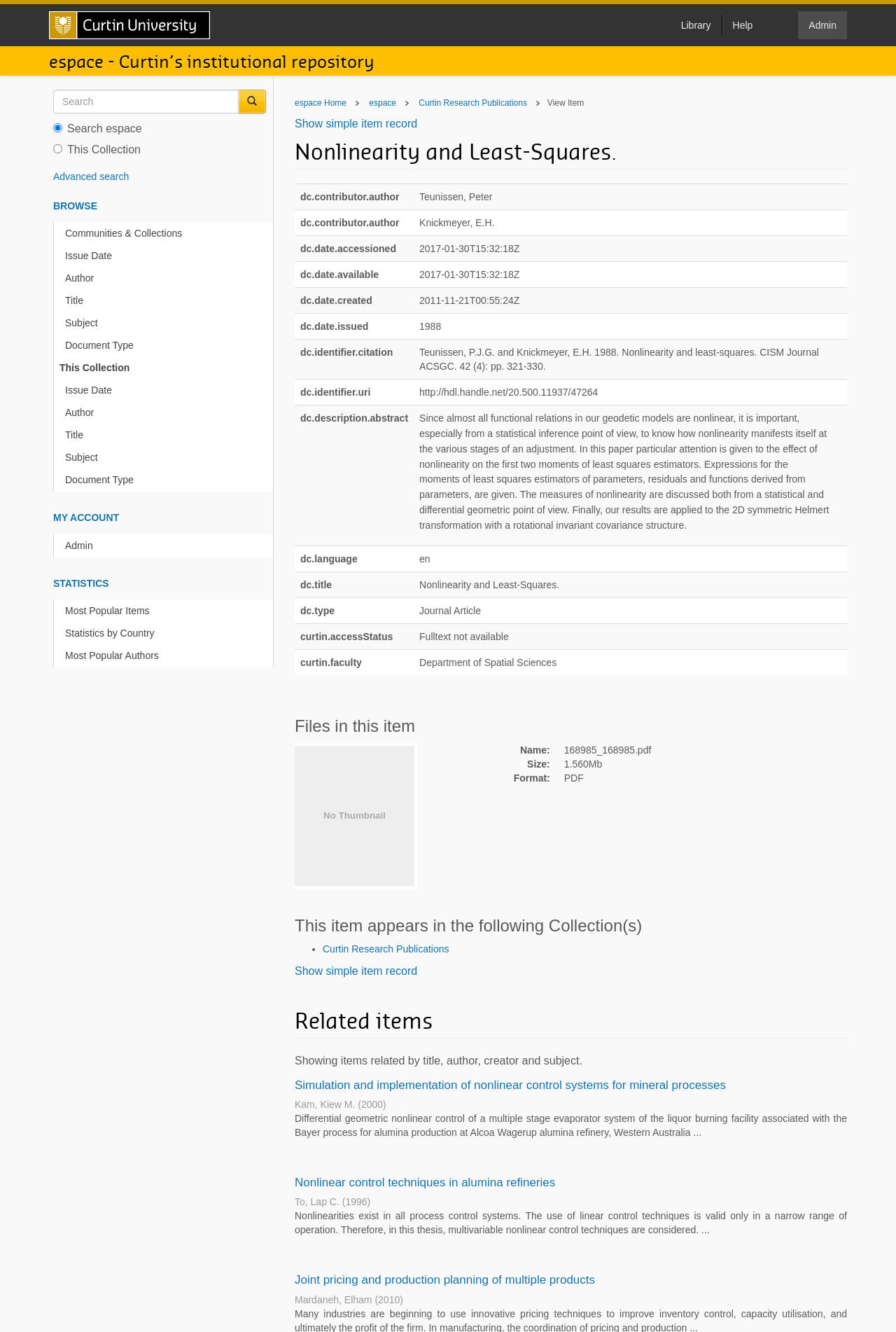Who are the authors of the article?
Refer to the image and provide a detailed answer to the question.

The authors of the article can be found in the table element with the gridcell containing the text 'dc.contributor.author' and the corresponding values 'Teunissen, Peter' and 'Knickmeyer, E.H.'.